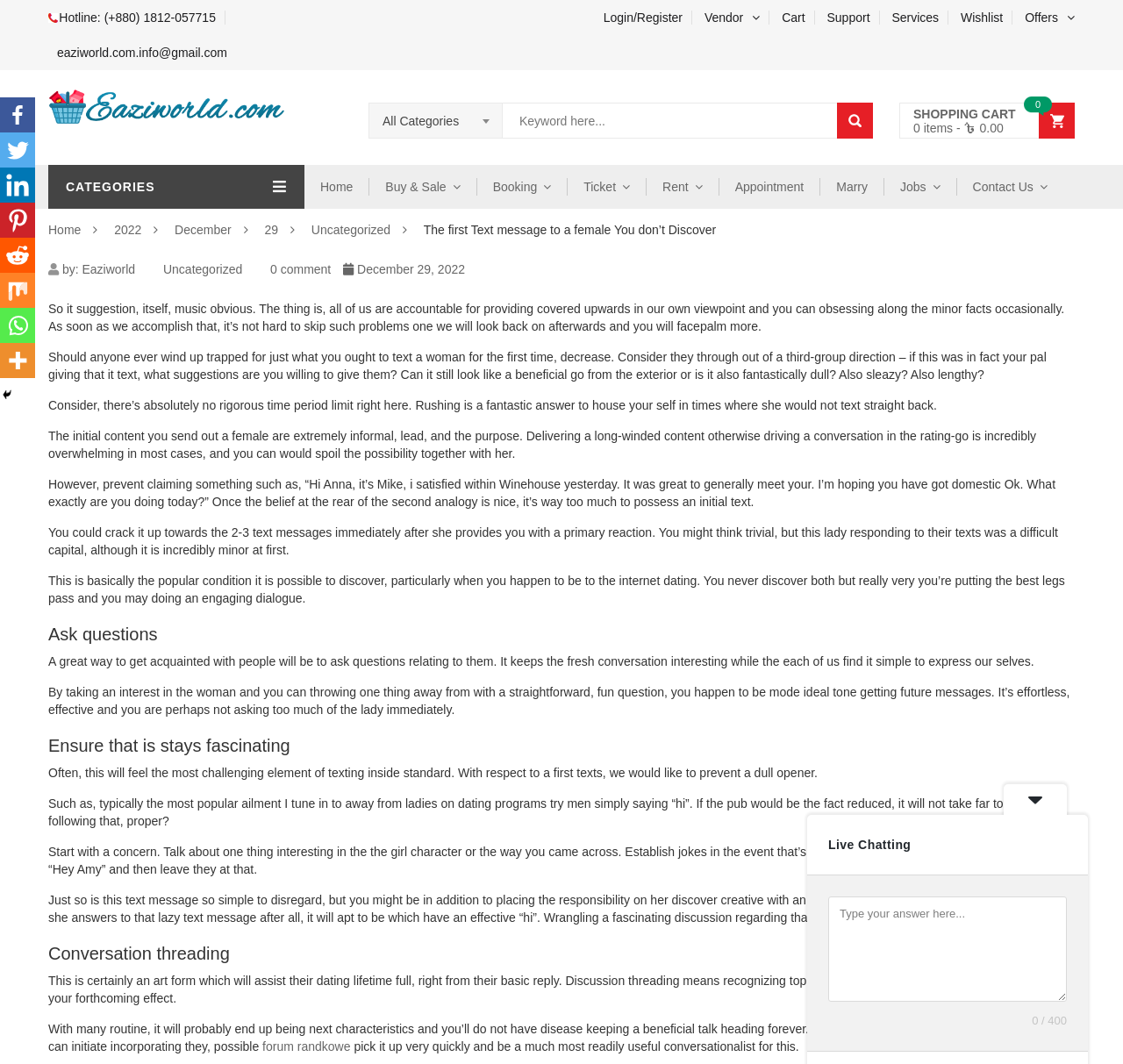Construct a thorough caption encompassing all aspects of the webpage.

This webpage appears to be a blog or article page on a website called Eaziworld.com. At the top of the page, there is a navigation menu with several links, including "Hotline", "Login/Register", "Vendor", "Cart", "Support", "Services", "Wishlist", and "Offers". Below the navigation menu, there is a search bar with a combobox and a textbox to enter keywords.

On the left side of the page, there is a layout table with several categories, including "CATEGORIES", "Home", "Buy & Sale", "Booking", "Ticket", "Rent", "Appointment", "Marry", "Jobs", and "Contact Us". Below the categories, there is a section with links to "Home", "2022", "December", "29", and "Uncategorized".

The main content of the page is an article with the title "THE FIRST TEXT MESSAGE TO A FEMALE YOU DON’T DISCOVER". The article is divided into several sections, each with a heading and a block of text. The sections include "Ask questions", "Ensure that is stays fascinating", and "Conversation threading". The article provides advice on how to text a woman for the first time, including tips on how to start a conversation, how to keep it interesting, and how to thread the conversation.

At the bottom of the page, there are several social media links, including Facebook, Twitter, Linkedin, Pinterest, Reddit, Mix, and Whatsapp. There is also a "Live Chatting" section with a textbox to enter a message and a "Type your answer here..." placeholder.